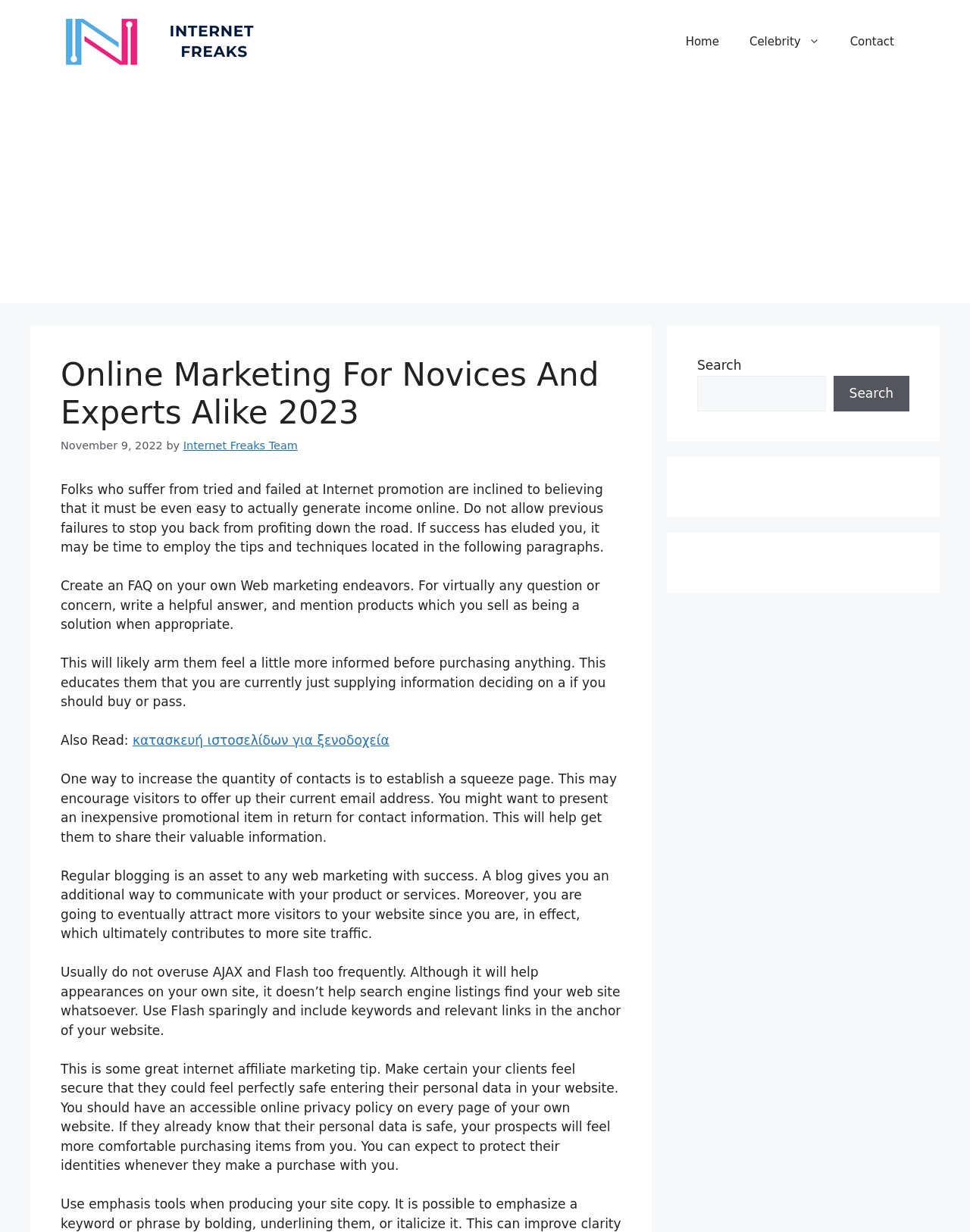Determine the coordinates of the bounding box that should be clicked to complete the instruction: "Visit the 'Celebrity' page". The coordinates should be represented by four float numbers between 0 and 1: [left, top, right, bottom].

[0.757, 0.015, 0.861, 0.052]